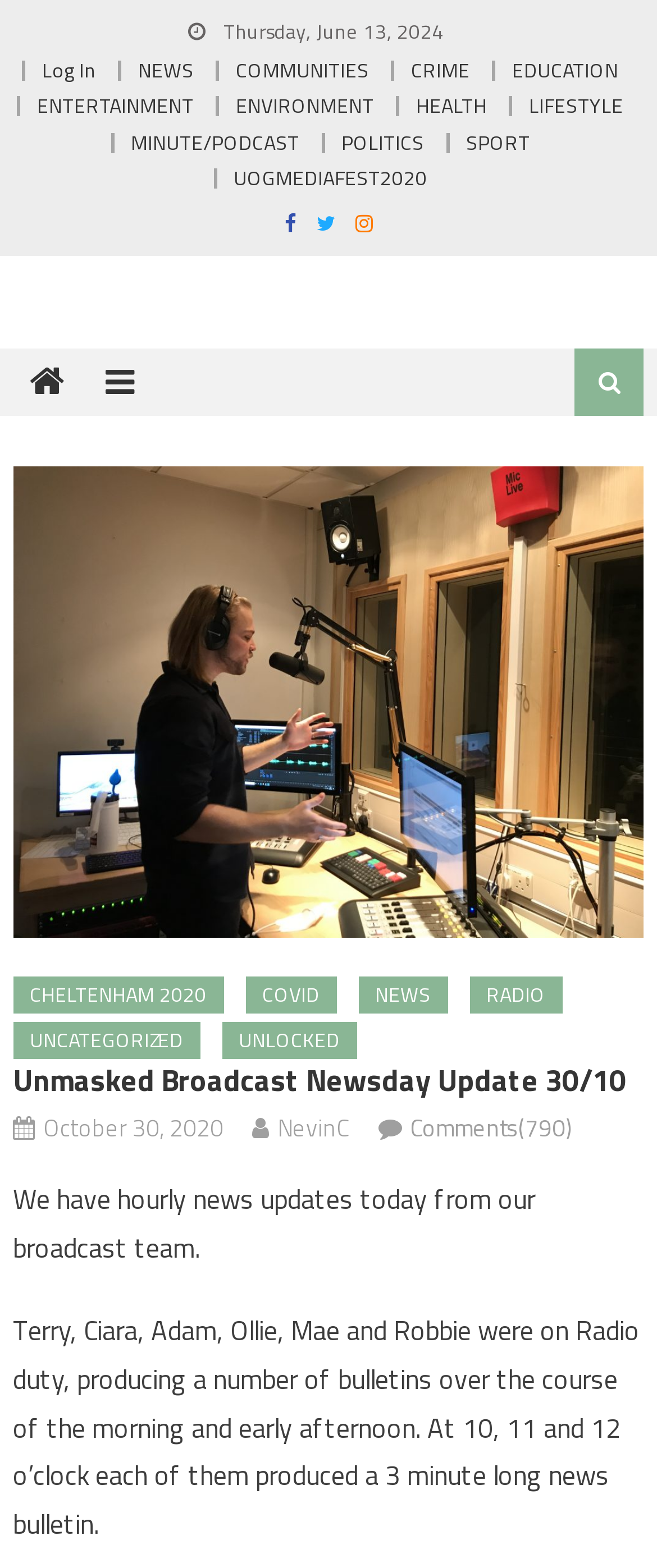Please identify the coordinates of the bounding box that should be clicked to fulfill this instruction: "Read the Unmasked Broadcast Newsday Update".

[0.02, 0.677, 0.98, 0.7]